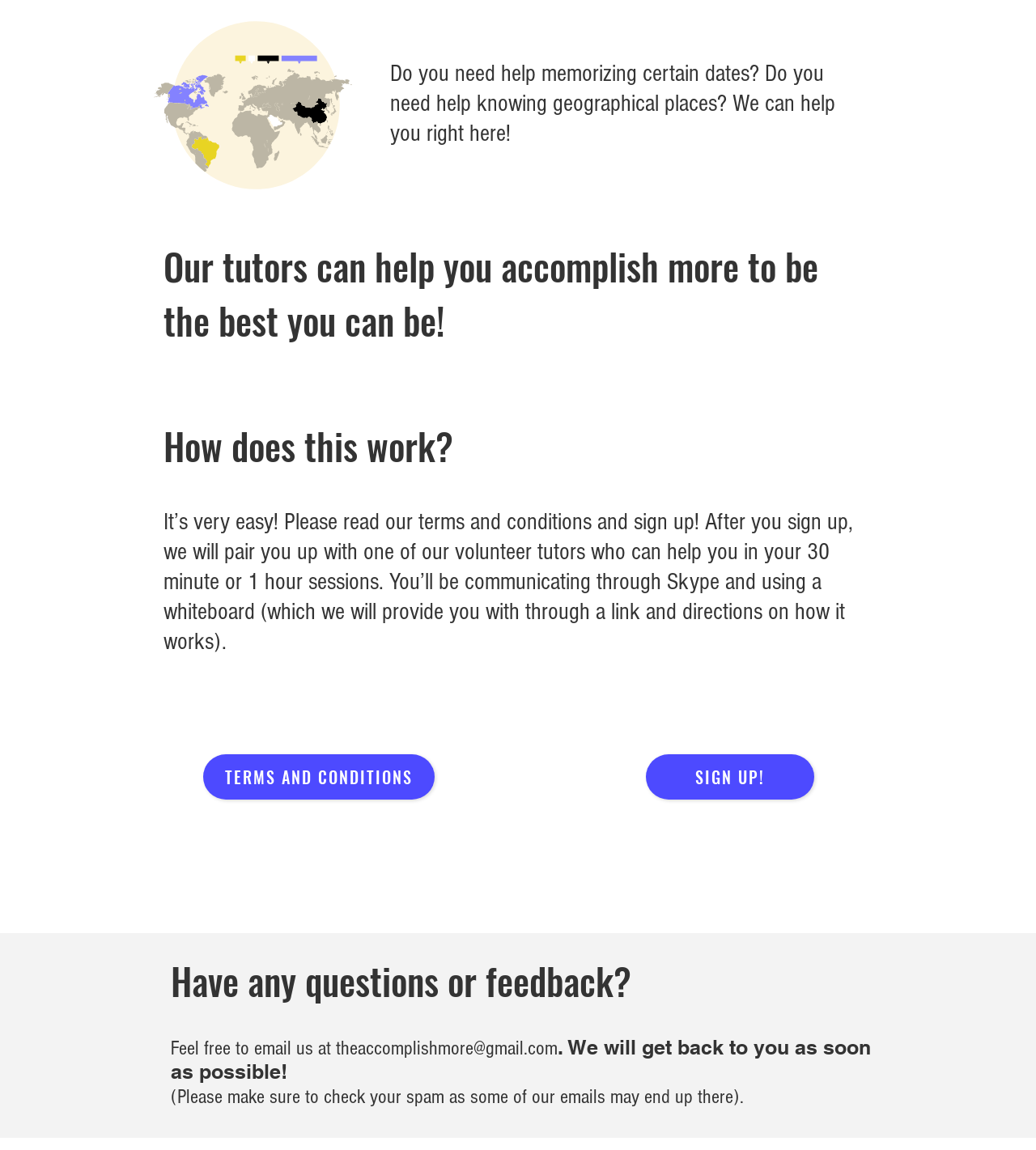What is the purpose of the whiteboard provided by the website?
Please provide a comprehensive answer based on the information in the image.

The webpage mentions that the website will provide users with a whiteboard through a link and directions on how it works, which suggests that the whiteboard is used during the tutoring sessions to facilitate communication and learning between the user and the tutor.